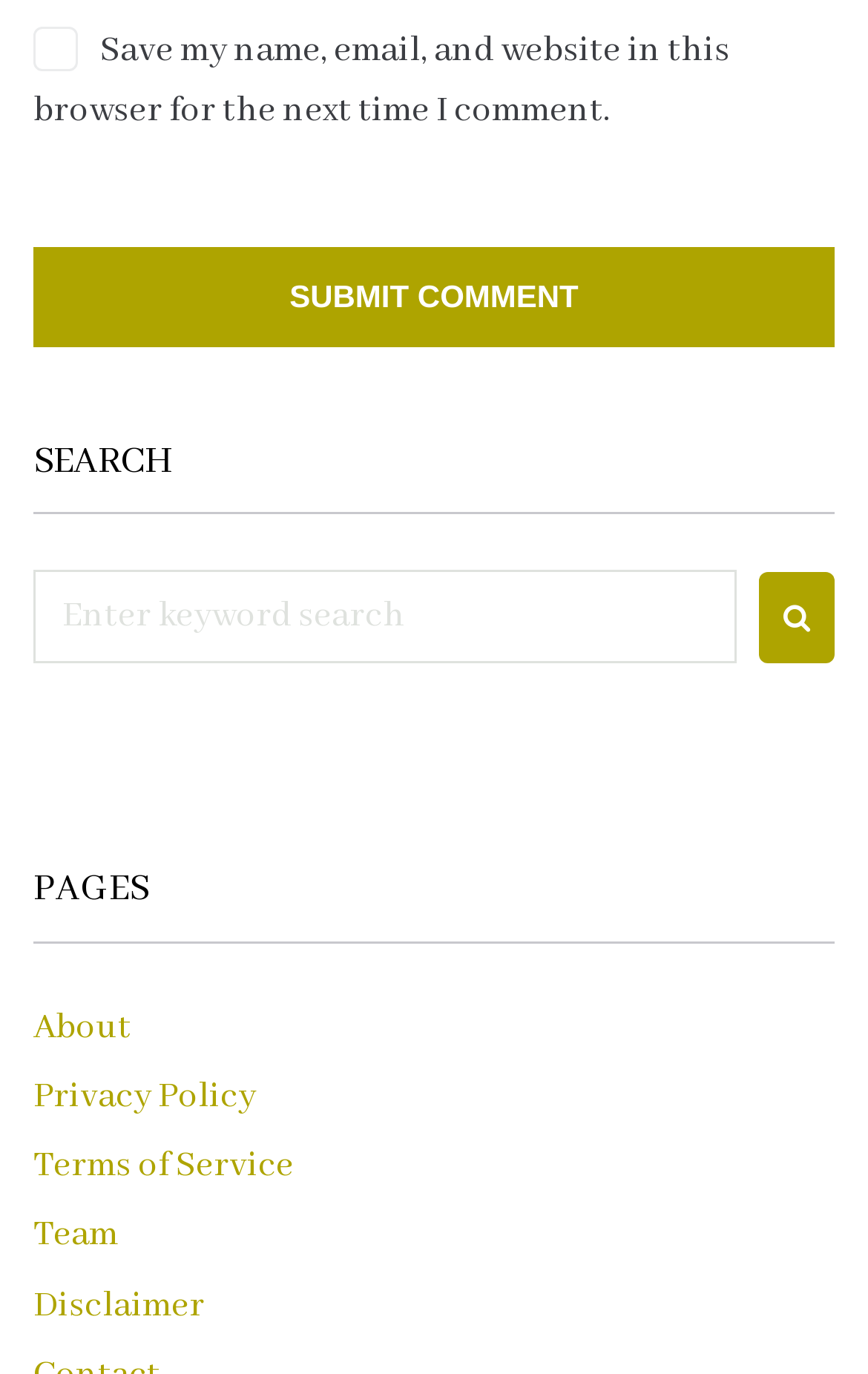What is the position of the 'SEARCH' heading on the webpage?
Refer to the image and give a detailed answer to the query.

The 'SEARCH' heading is located above the search box, and its y1 coordinate is 0.317, which is smaller than the y1 coordinate of the search box, indicating that it is positioned above the search box.